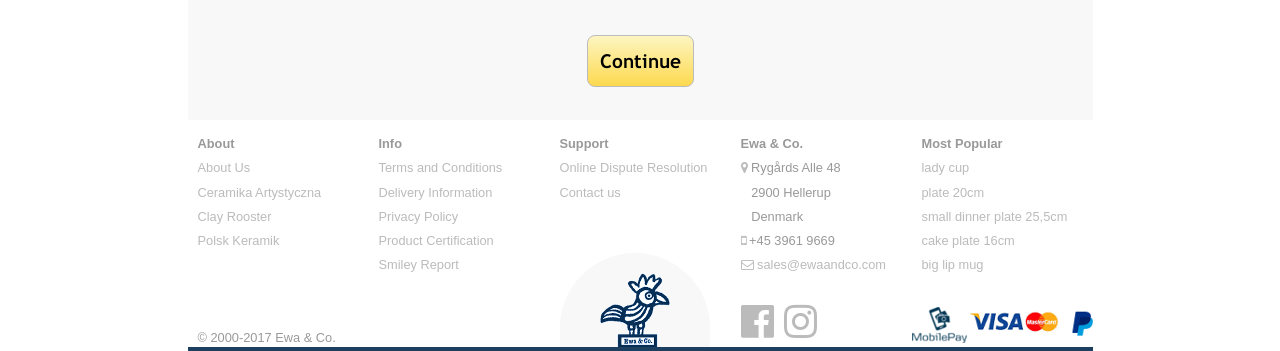Please find the bounding box coordinates (top-left x, top-left y, bottom-right x, bottom-right y) in the screenshot for the UI element described as follows: The Accessible Saskatchewan Act

None